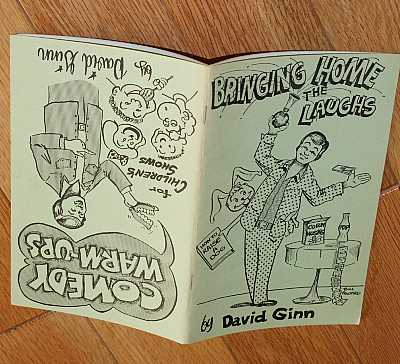Provide your answer in a single word or phrase: 
What is the background of the scene?

Wooden floor